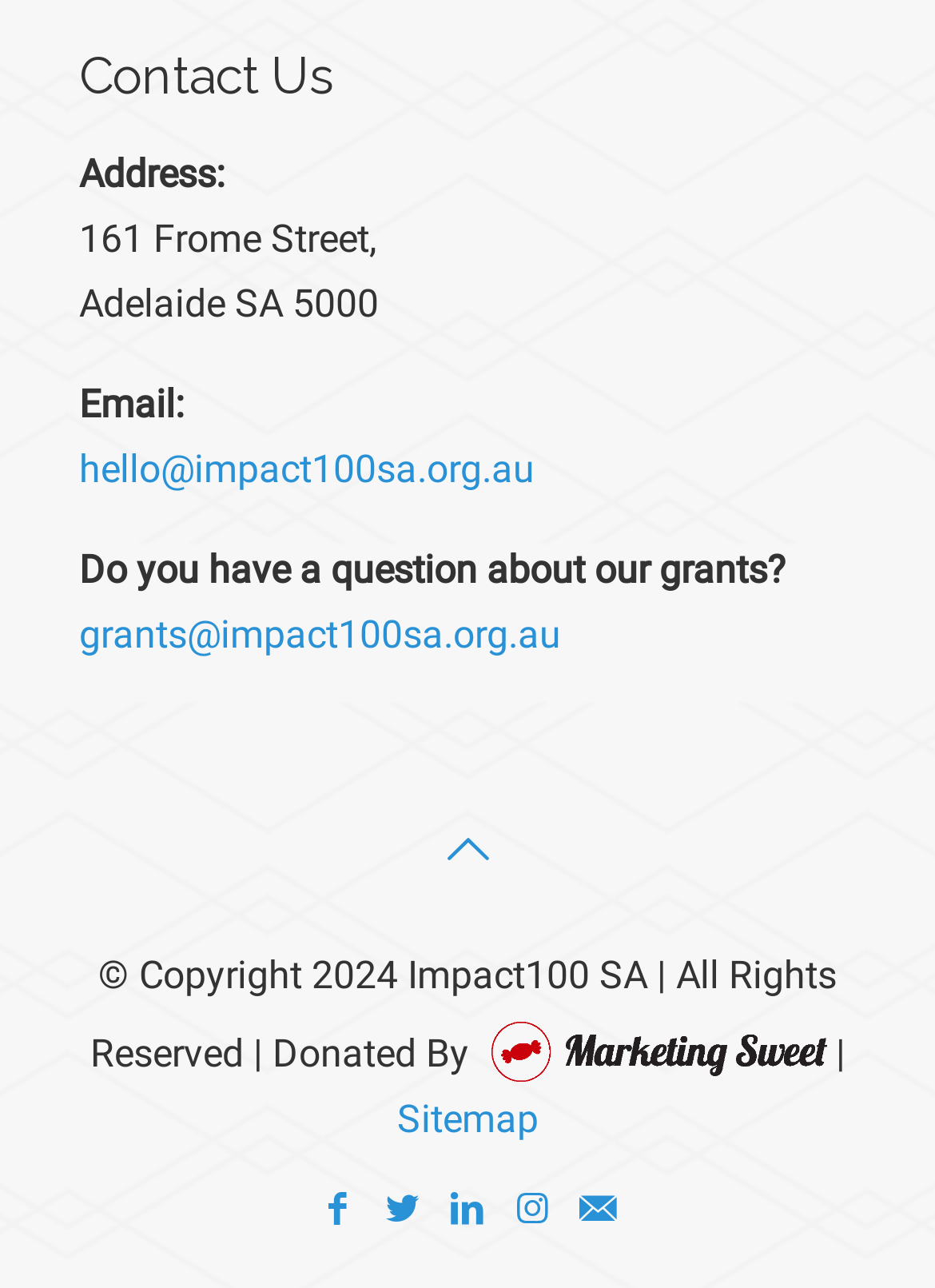Determine the bounding box coordinates of the target area to click to execute the following instruction: "Send an email to hello@impact100sa.org.au."

[0.085, 0.346, 0.572, 0.382]